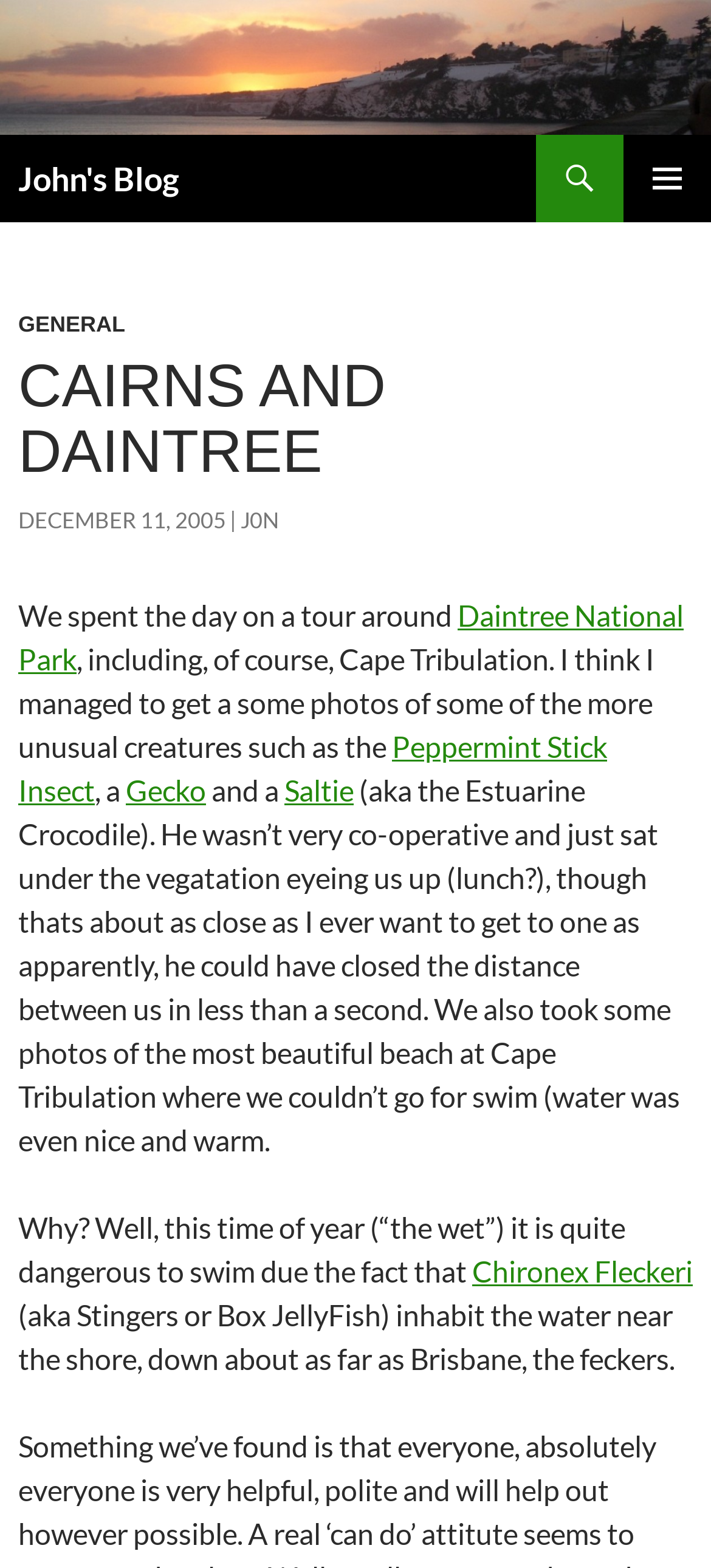Pinpoint the bounding box coordinates of the area that must be clicked to complete this instruction: "Read more about 'Chironex Fleckeri'".

[0.664, 0.799, 0.974, 0.821]